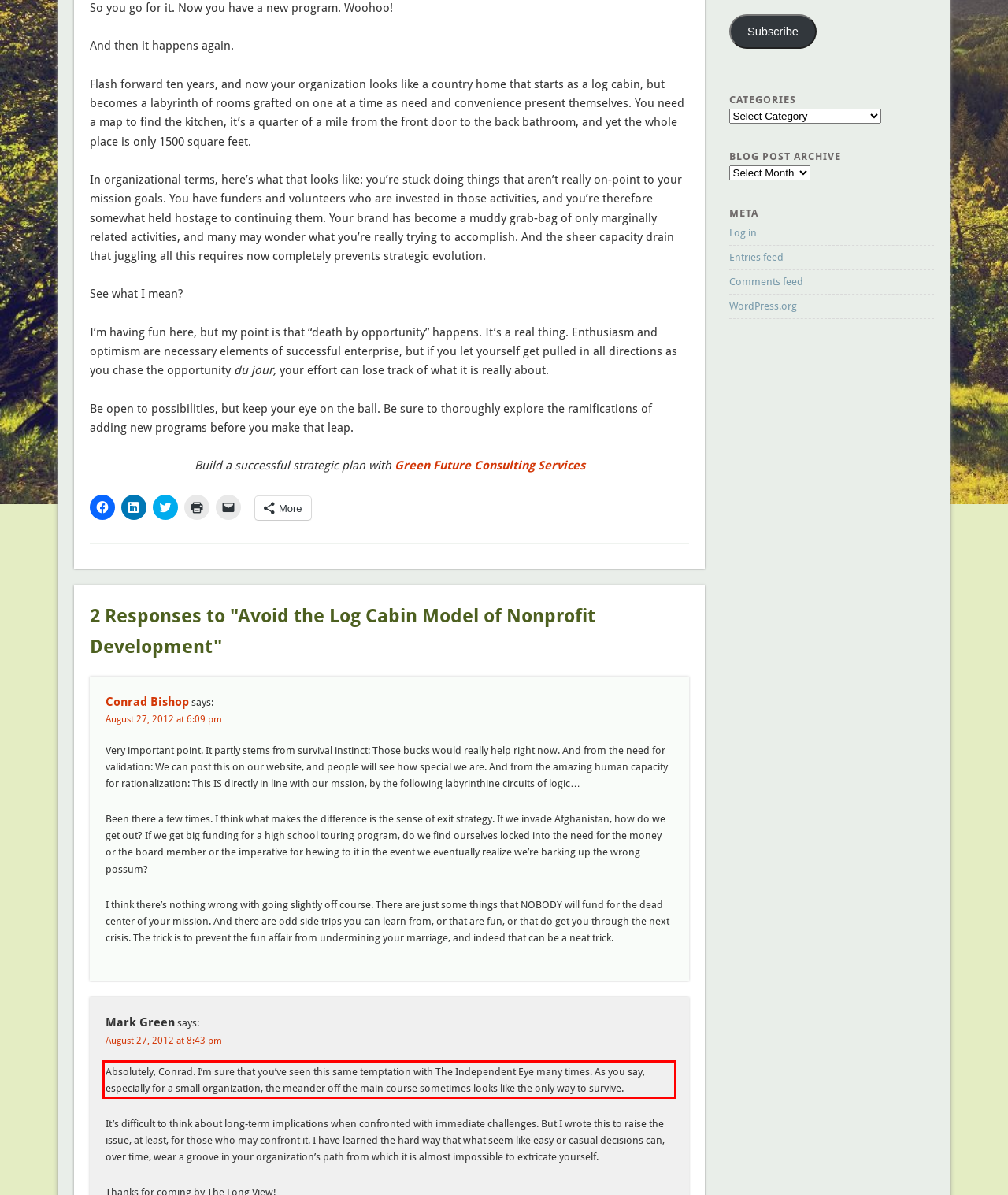With the provided screenshot of a webpage, locate the red bounding box and perform OCR to extract the text content inside it.

Absolutely, Conrad. I’m sure that you’ve seen this same temptation with The Independent Eye many times. As you say, especially for a small organization, the meander off the main course sometimes looks like the only way to survive.